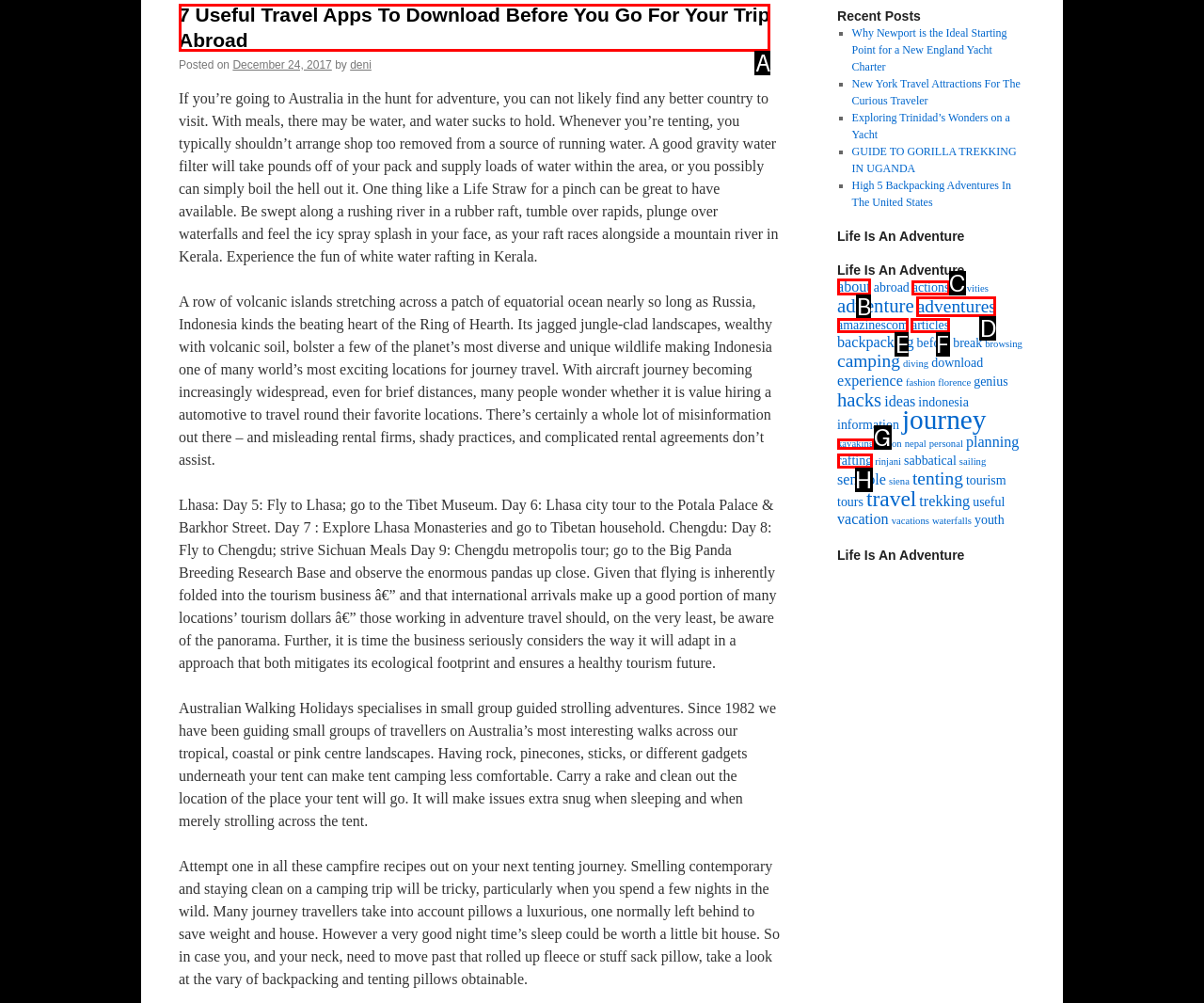Given the description: actions, select the HTML element that matches it best. Reply with the letter of the chosen option directly.

C